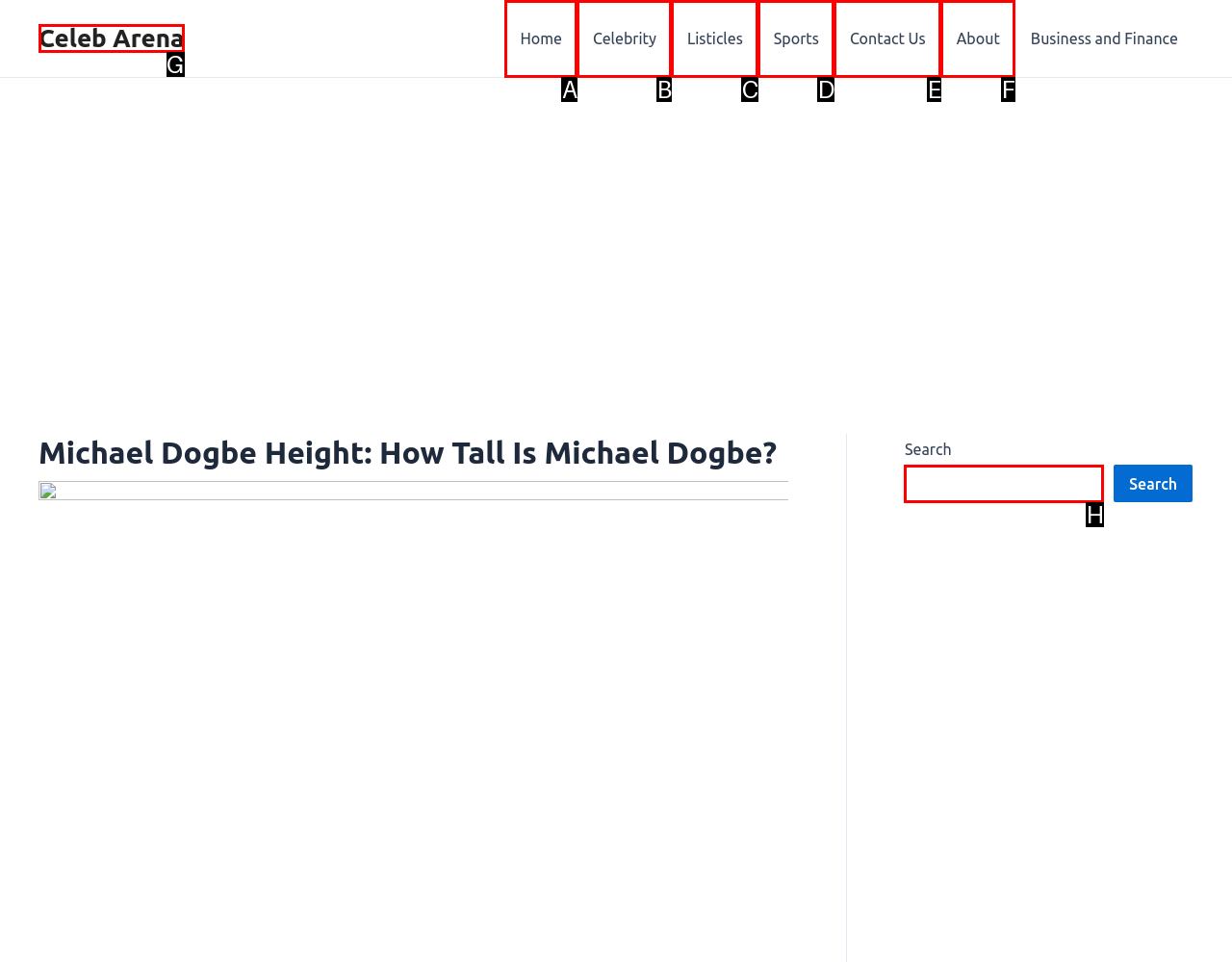Indicate which UI element needs to be clicked to fulfill the task: search for something
Answer with the letter of the chosen option from the available choices directly.

H